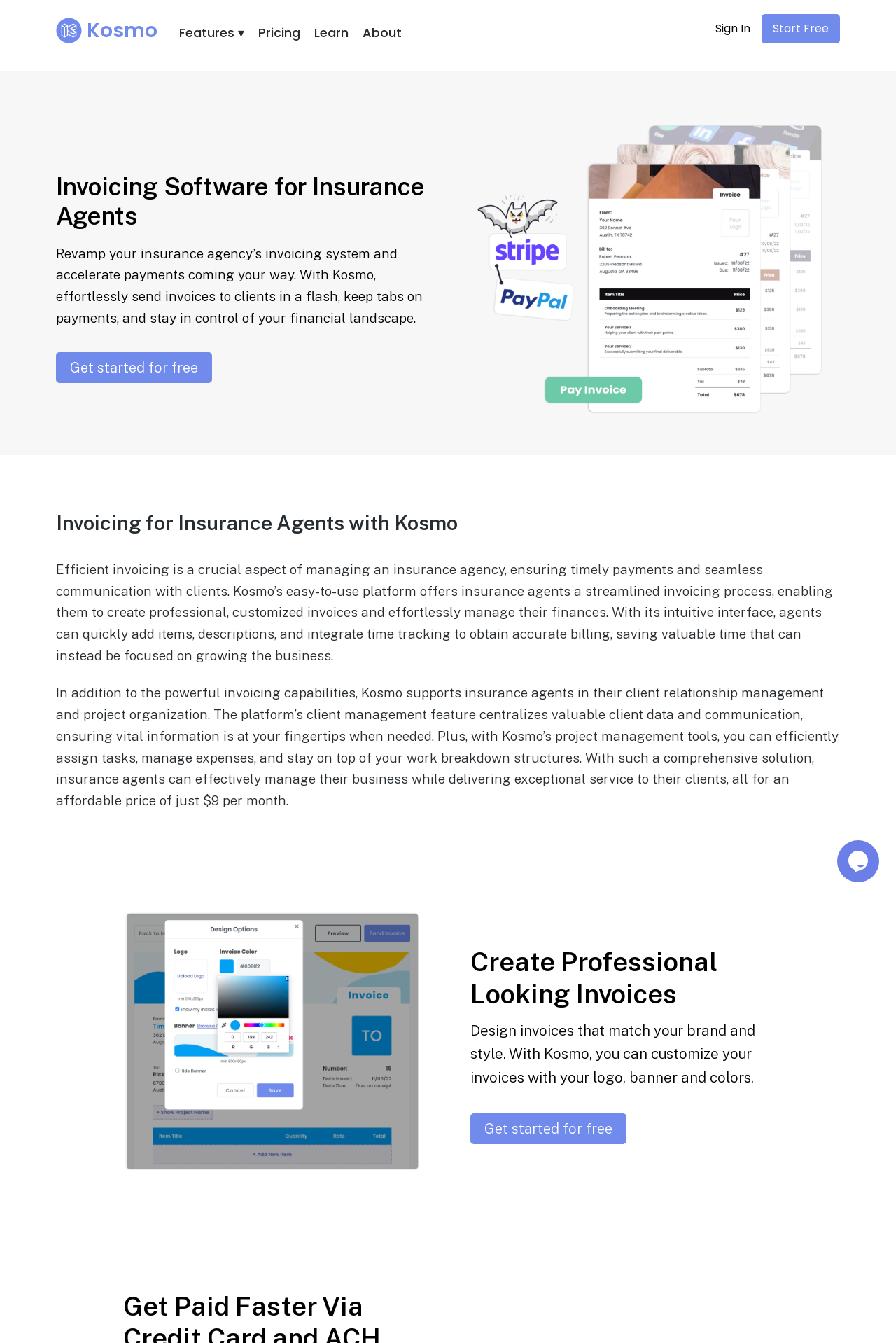Please respond in a single word or phrase: 
How much does Kosmo cost per month?

$9